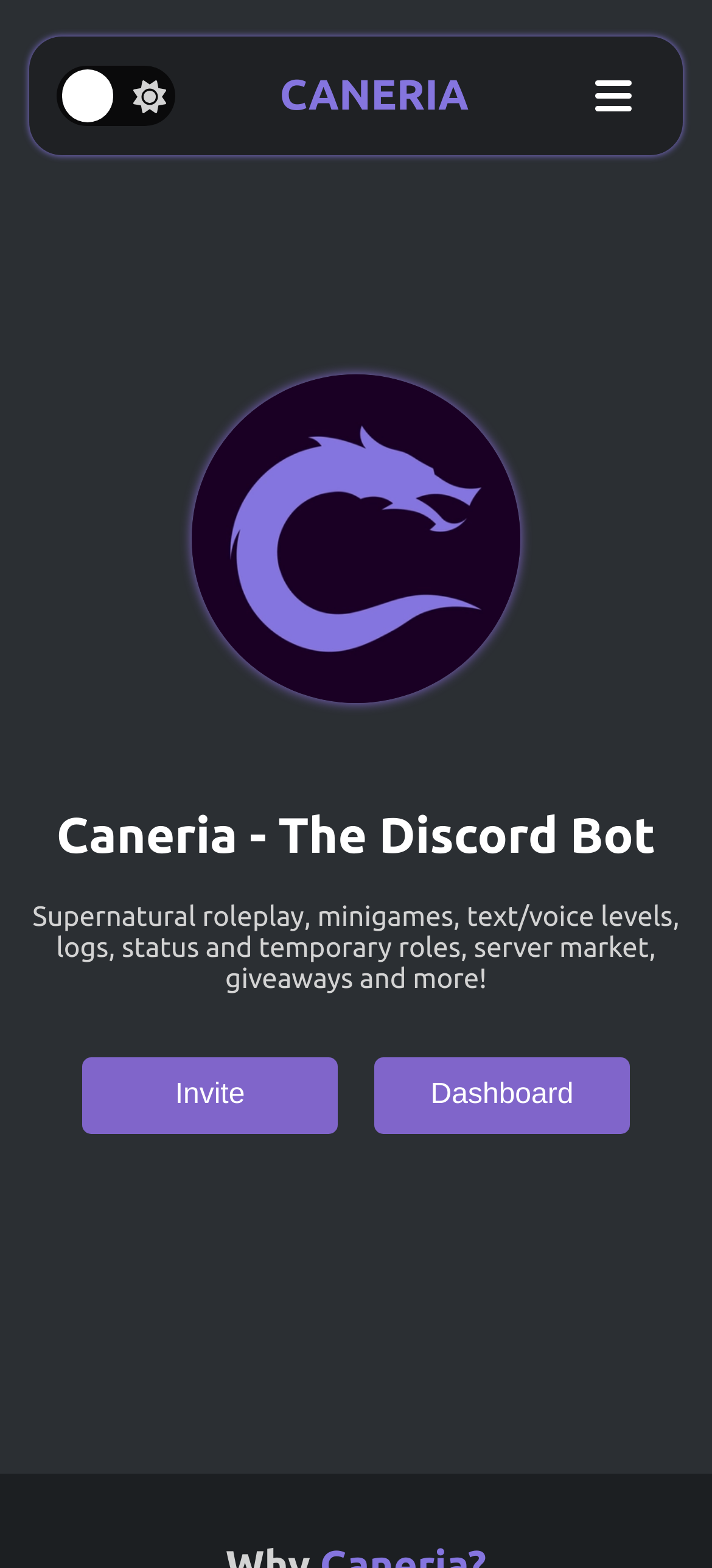Given the element description, predict the bounding box coordinates in the format (top-left x, top-left y, bottom-right x, bottom-right y), using floating point numbers between 0 and 1: Accept

None